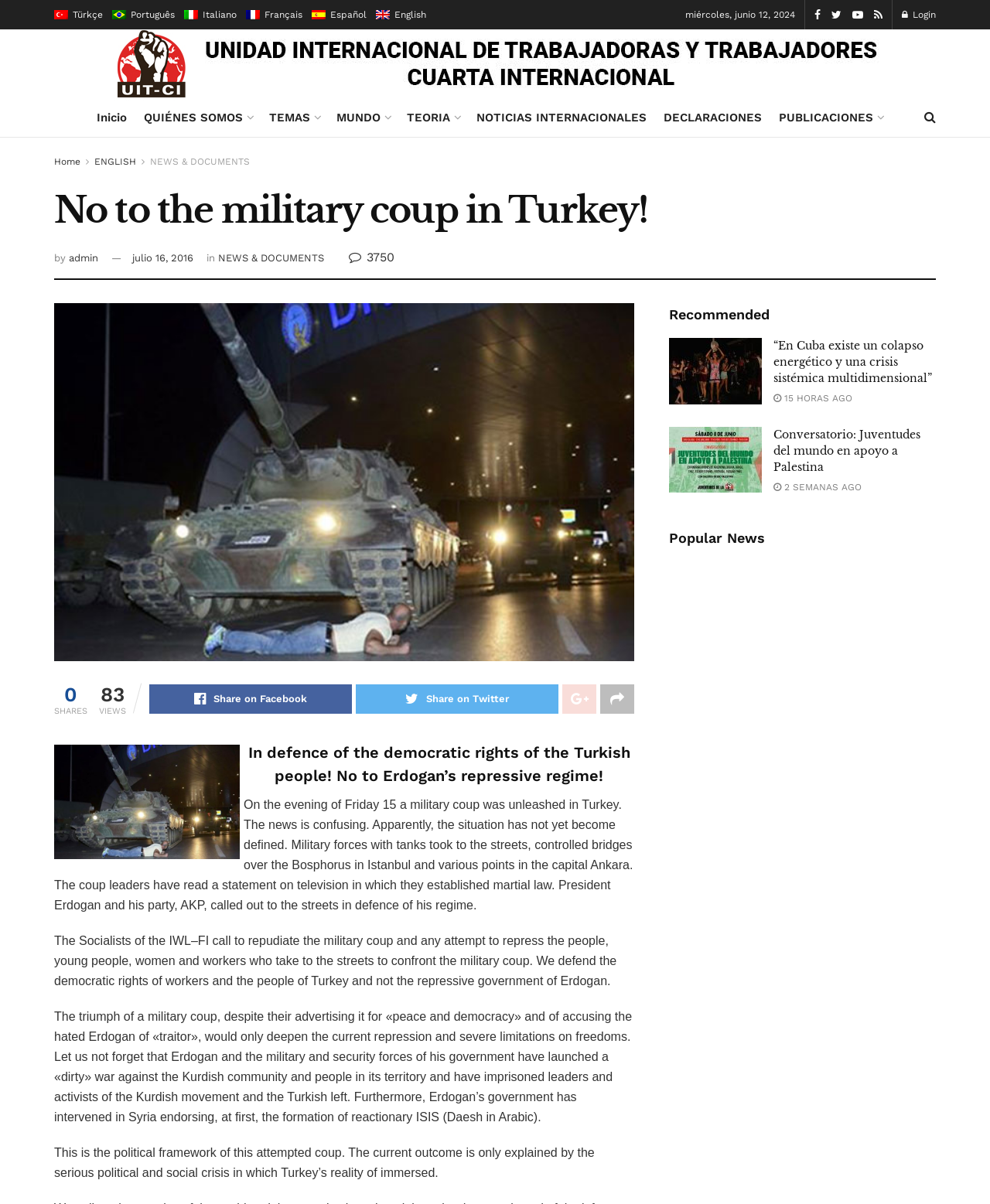Determine the bounding box coordinates for the element that should be clicked to follow this instruction: "Login". The coordinates should be given as four float numbers between 0 and 1, in the format [left, top, right, bottom].

[0.911, 0.0, 0.945, 0.024]